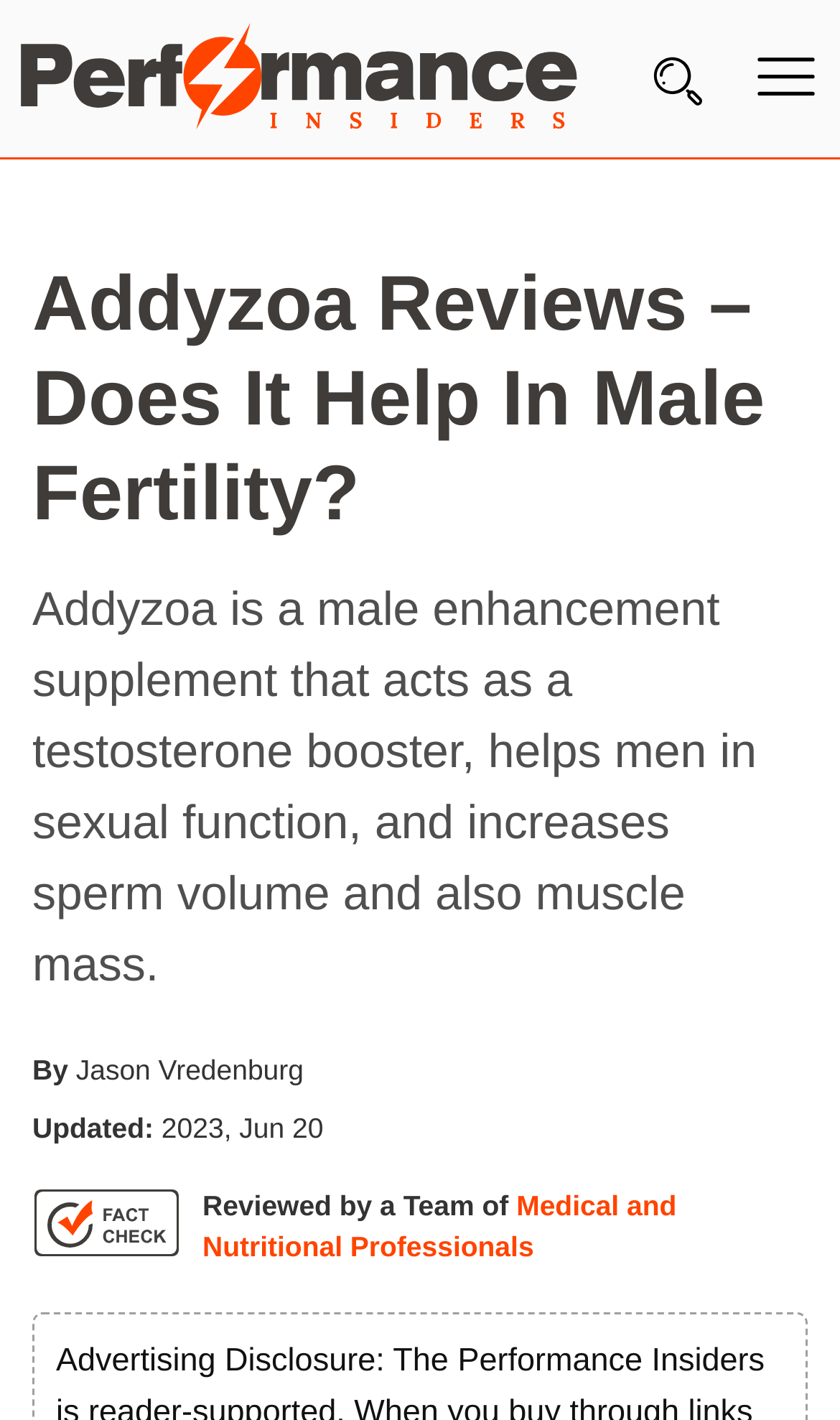Please determine the bounding box coordinates of the section I need to click to accomplish this instruction: "Search for something".

[0.026, 0.023, 0.128, 0.094]